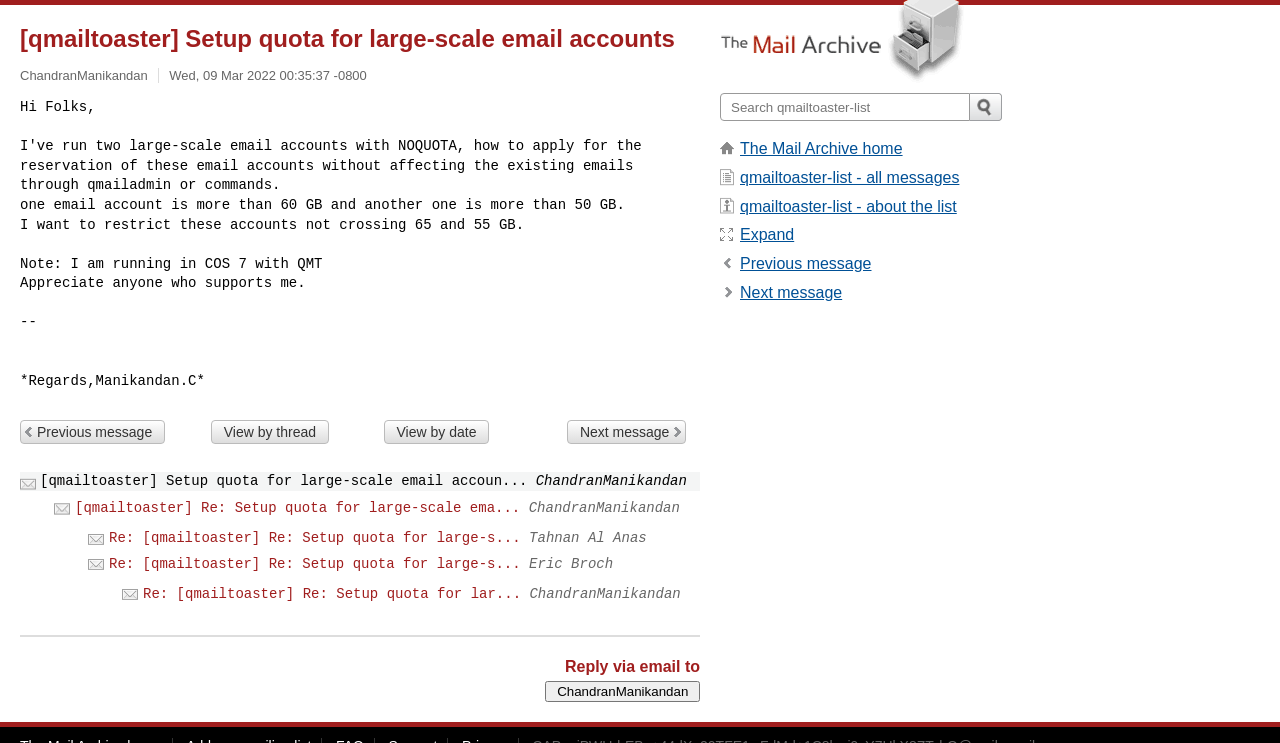What is the name of the website in the complementary section?
Based on the visual information, provide a detailed and comprehensive answer.

I found the name of the website by looking at the text of the link in the complementary section, which is 'The Mail Archive'.